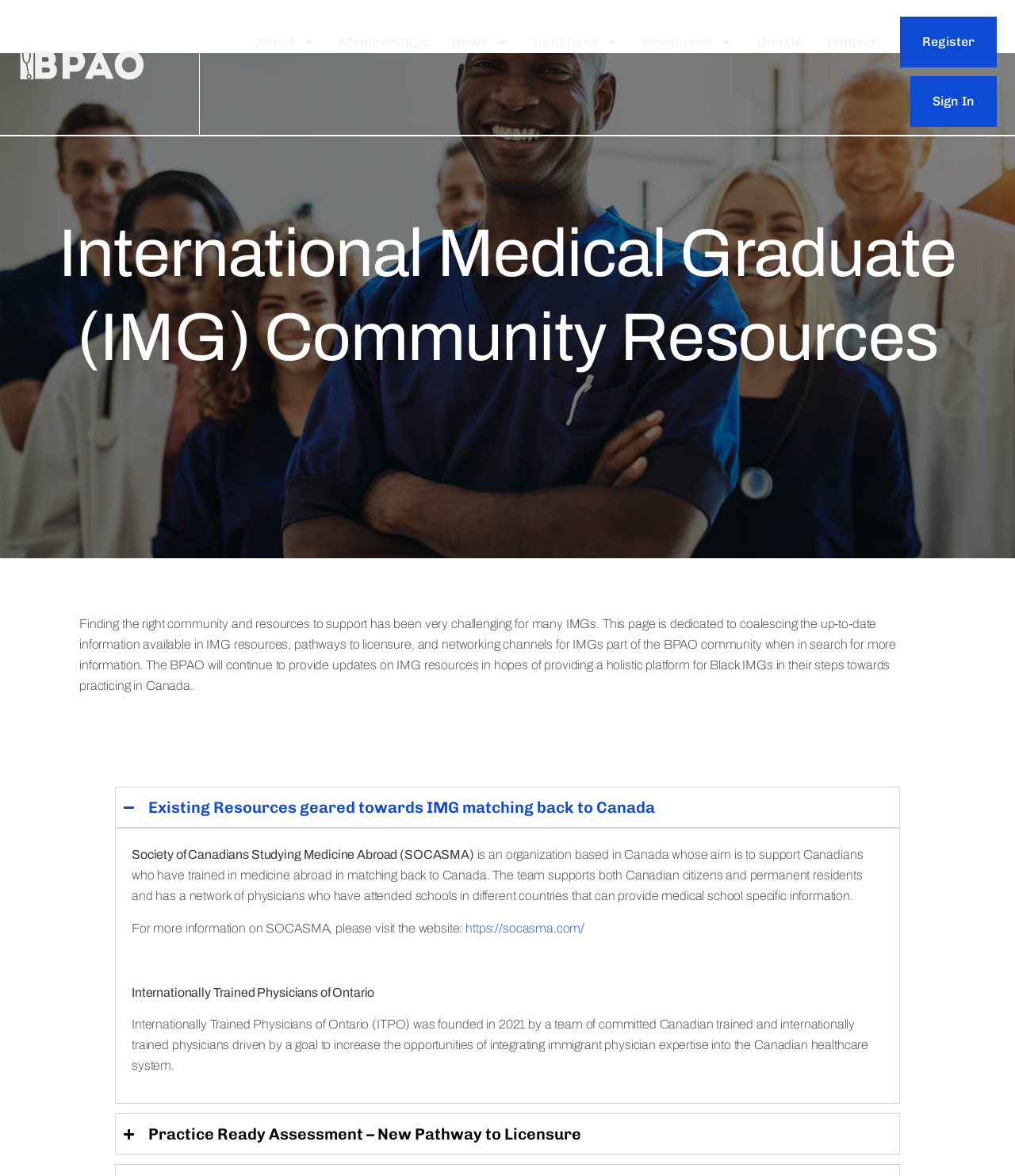Can you find the bounding box coordinates for the element to click on to achieve the instruction: "Click the 'Resources' link"?

[0.634, 0.007, 0.723, 0.065]